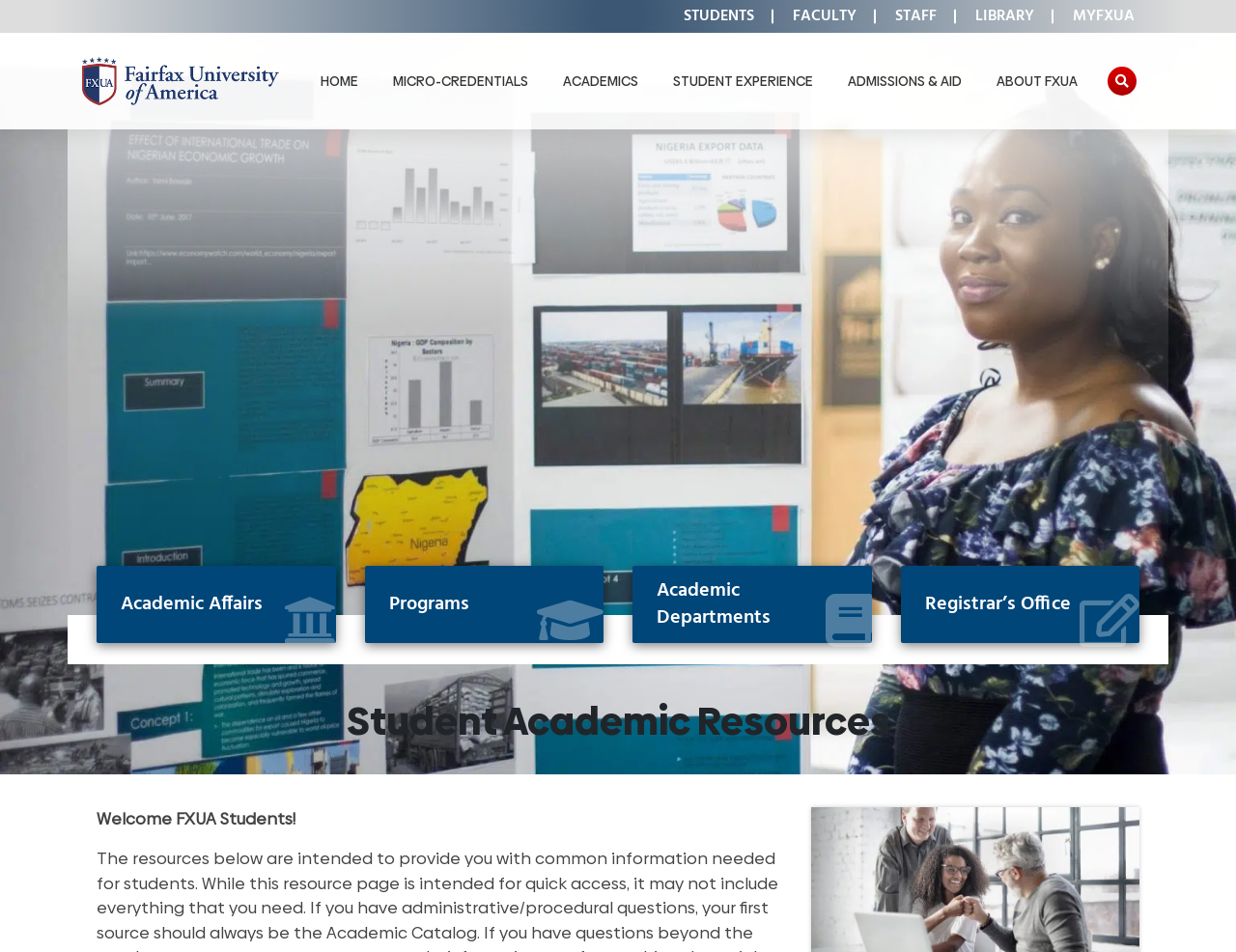Based on the description "Registrar’s Office", find the bounding box of the specified UI element.

[0.729, 0.594, 0.922, 0.675]